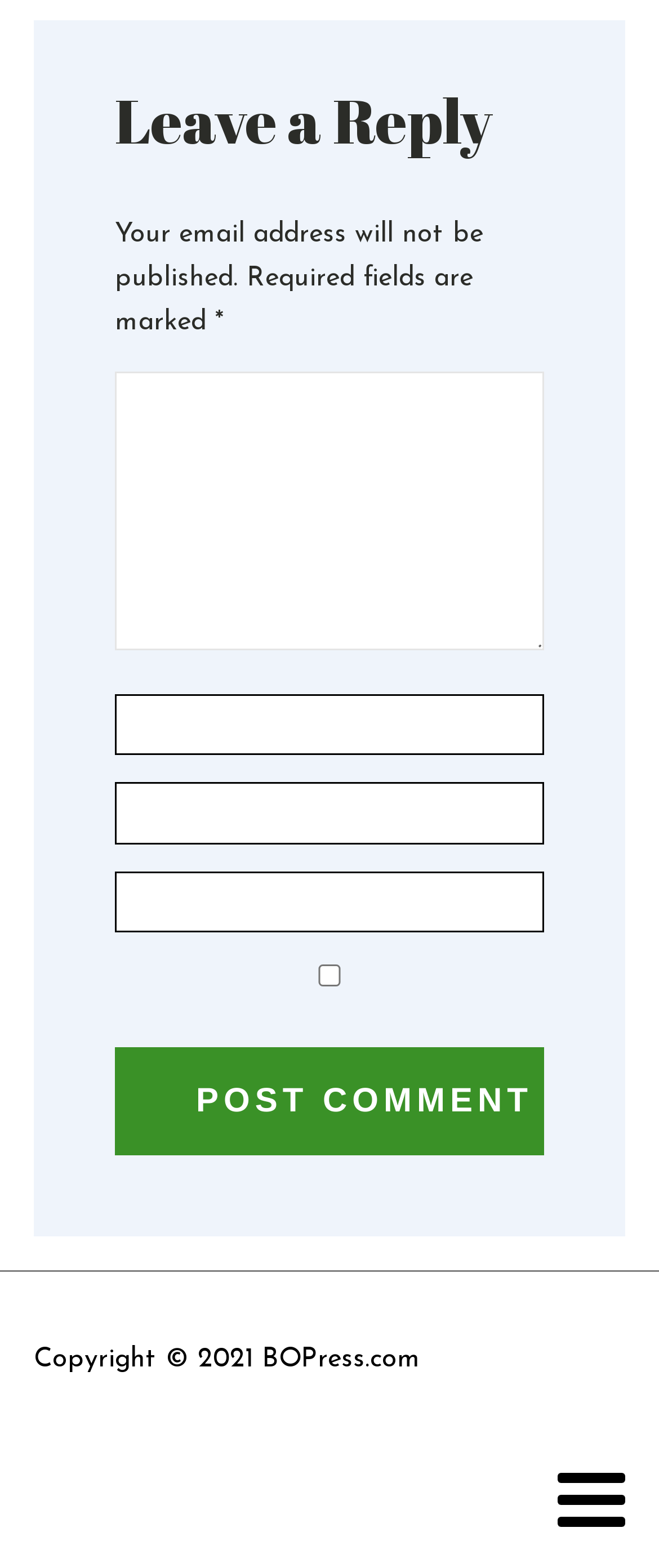How many required fields are there?
Give a one-word or short-phrase answer derived from the screenshot.

3